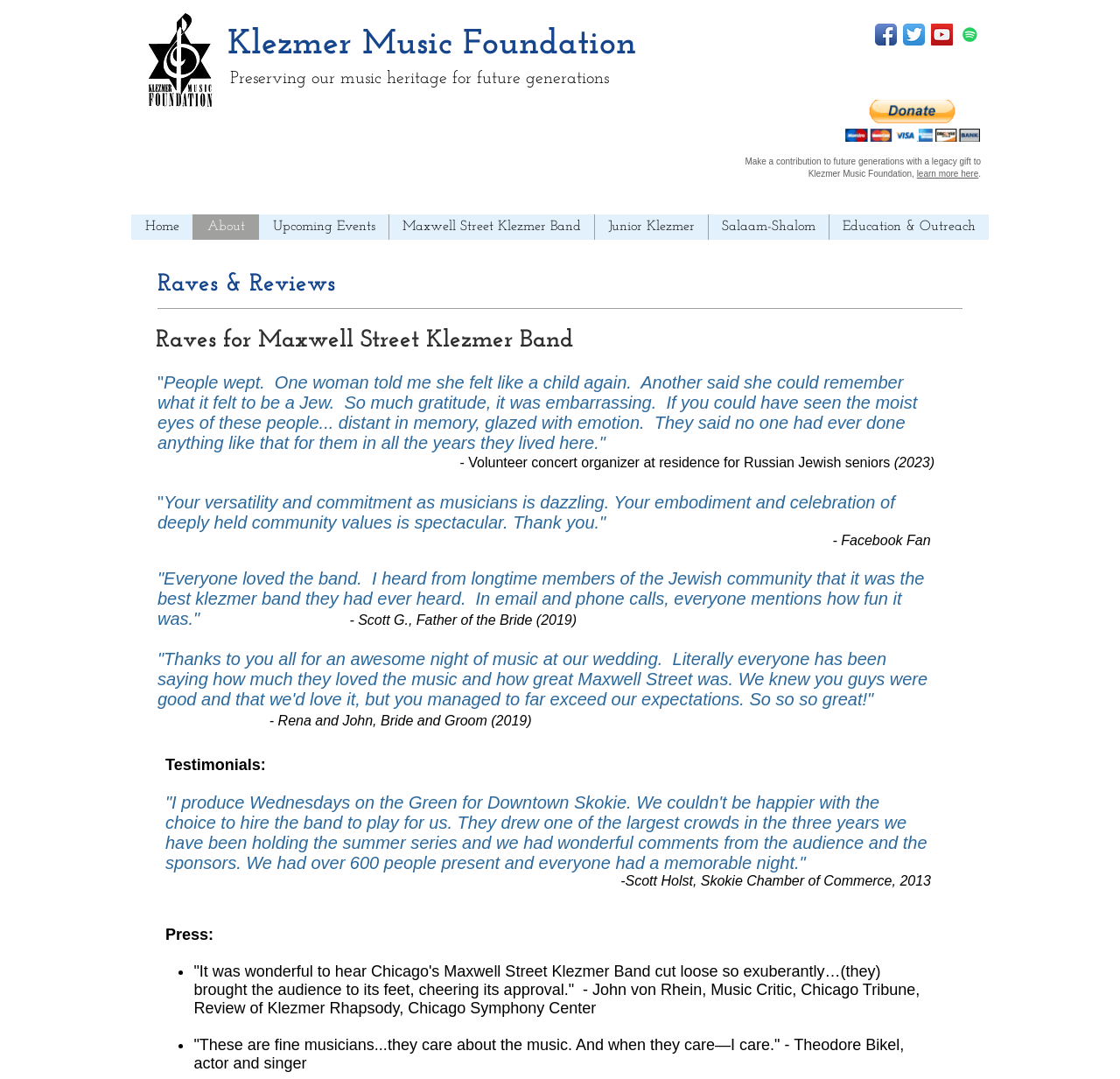Please mark the bounding box coordinates of the area that should be clicked to carry out the instruction: "Click the 'Home' link".

None